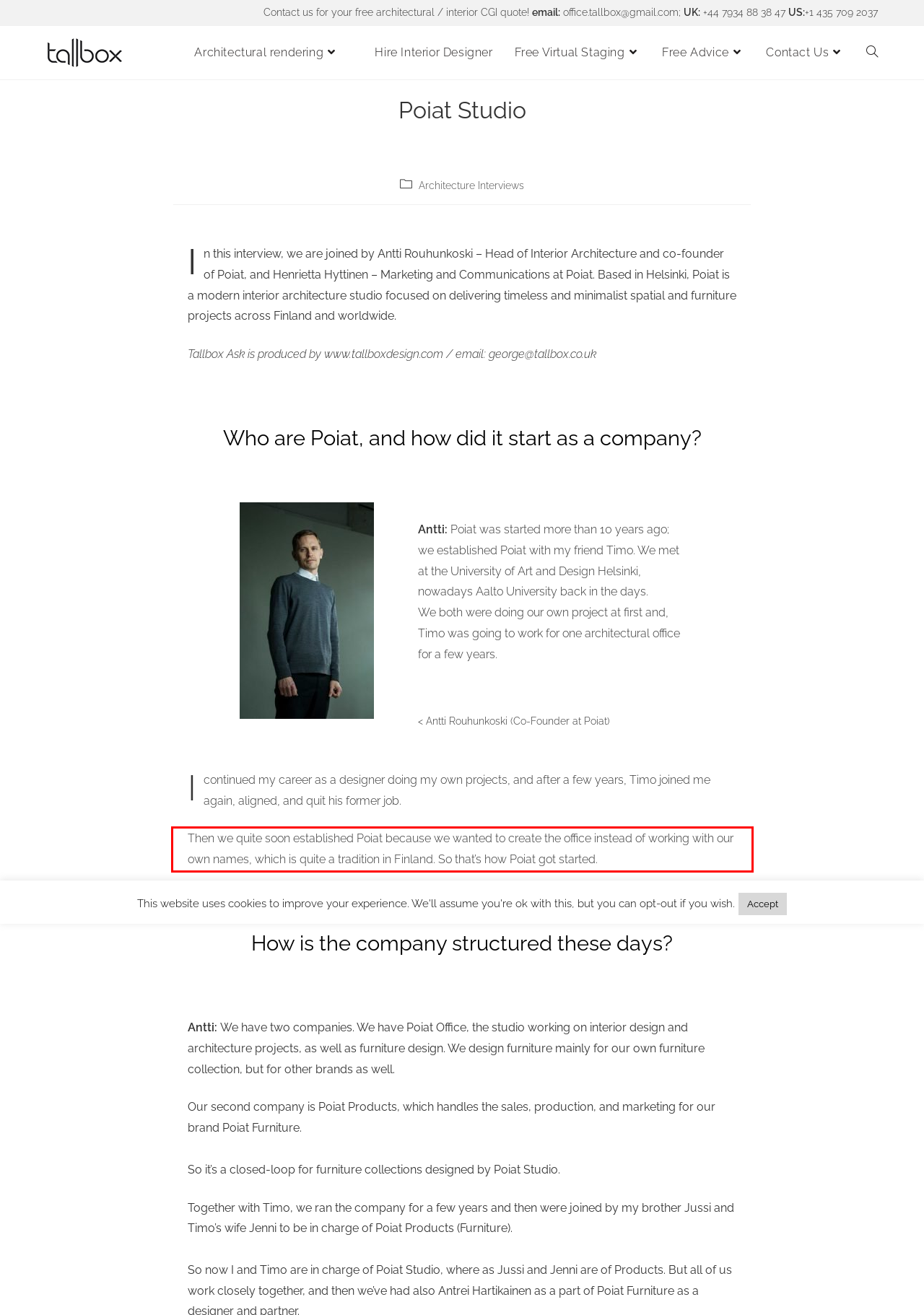Please extract the text content from the UI element enclosed by the red rectangle in the screenshot.

Then we quite soon established Poiat because we wanted to create the office instead of working with our own names, which is quite a tradition in Finland. So that’s how Poiat got started.